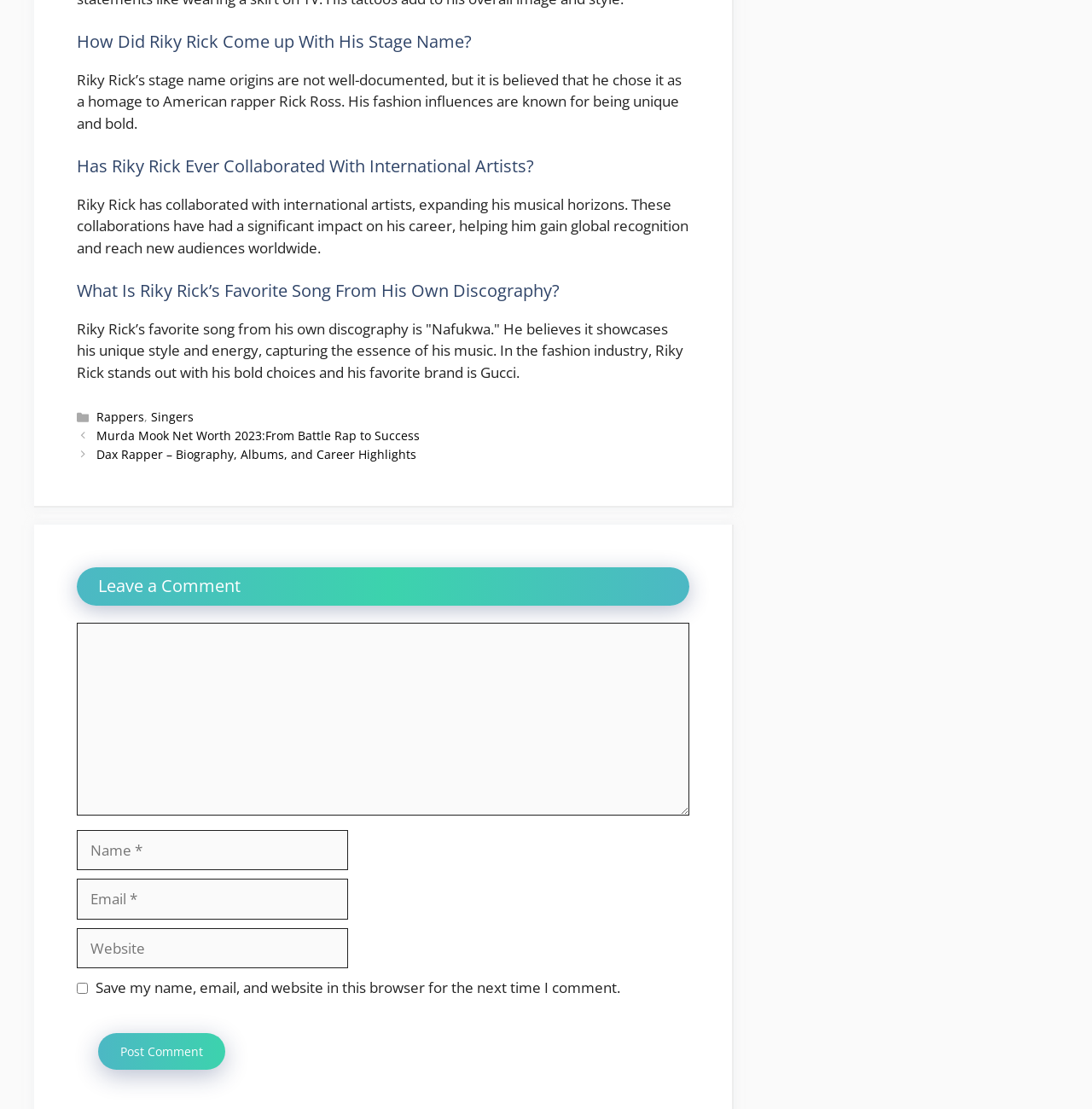Please identify the bounding box coordinates of the clickable area that will allow you to execute the instruction: "Click on the 'Post Comment' button".

[0.09, 0.932, 0.206, 0.965]